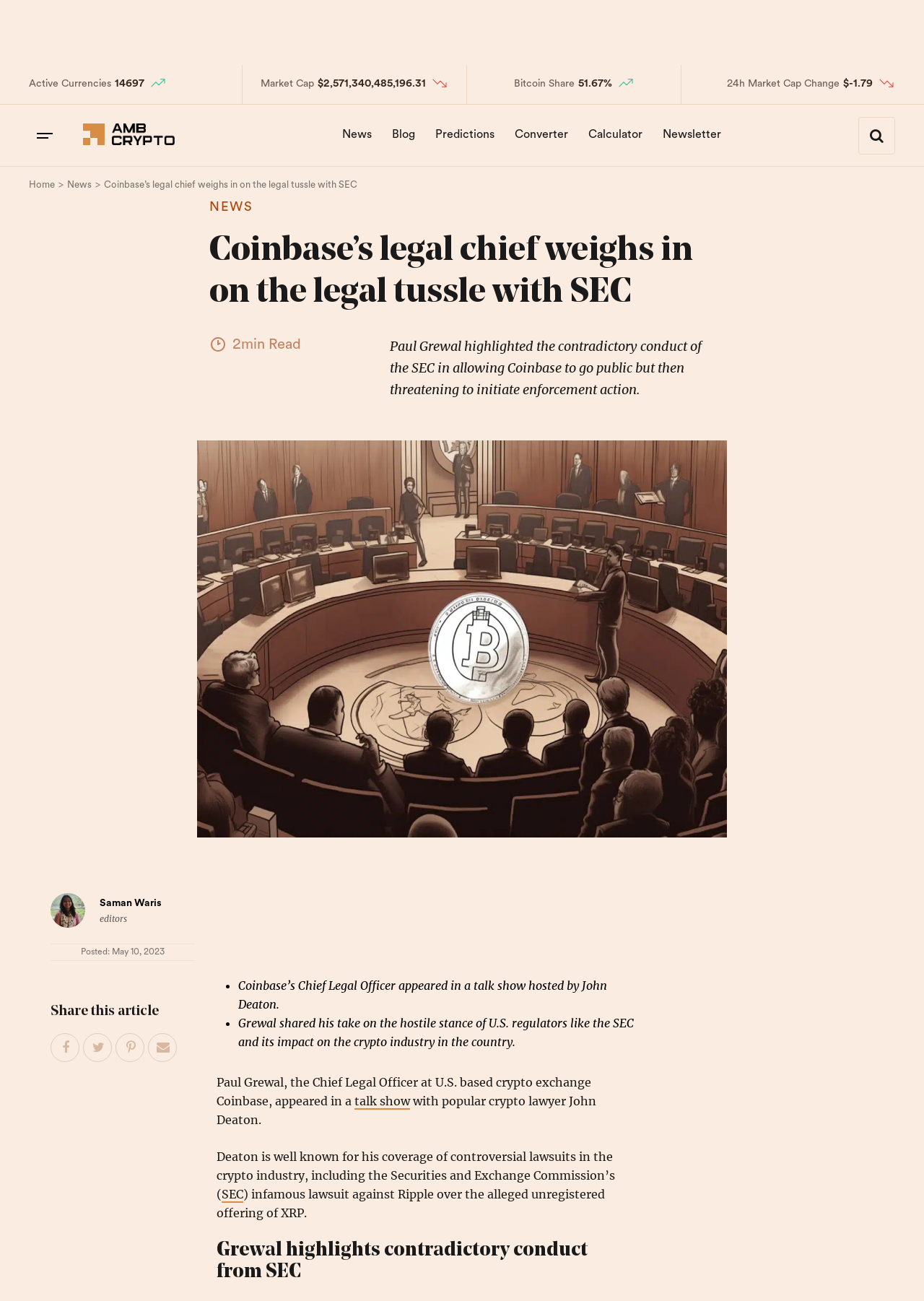Please identify the coordinates of the bounding box that should be clicked to fulfill this instruction: "Click on the AMBCrypto link".

[0.09, 0.103, 0.189, 0.114]